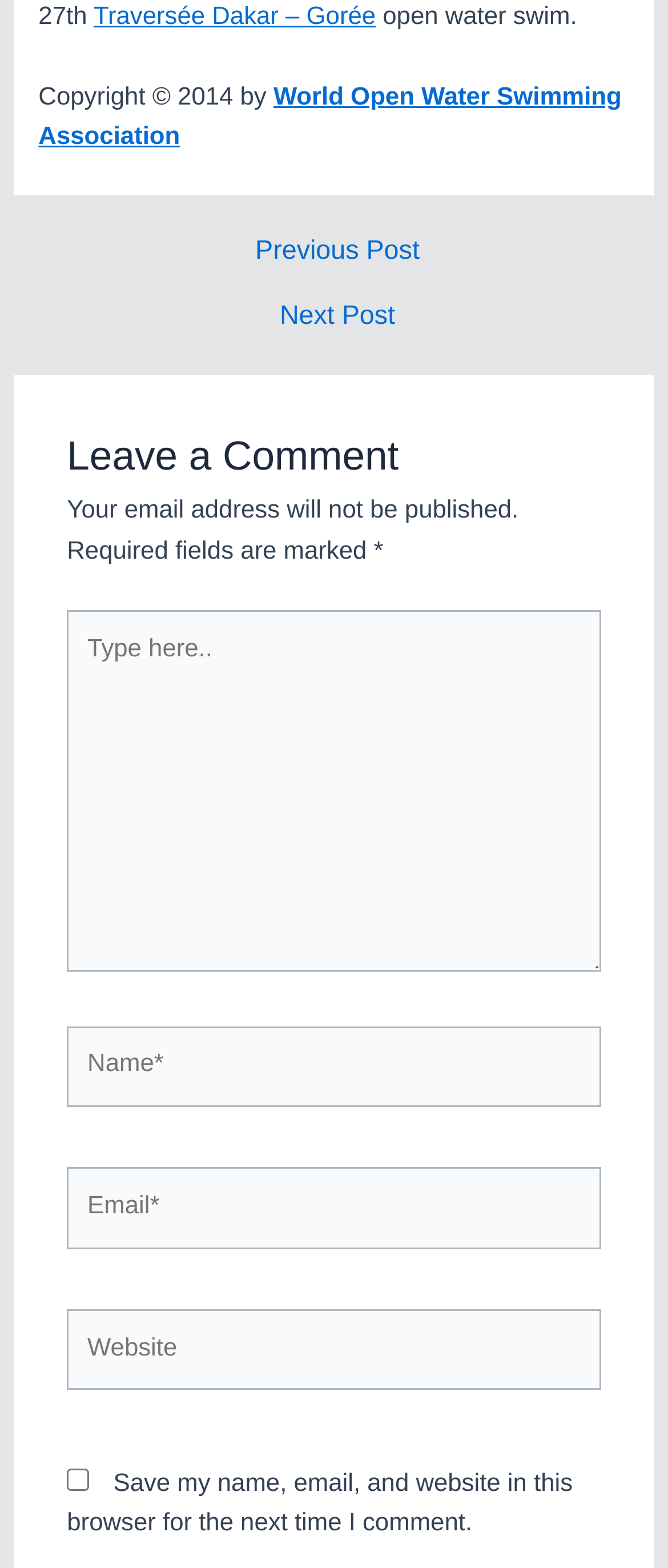Refer to the image and provide an in-depth answer to the question:
What is the purpose of the checkbox?

The checkbox is used to save the commenter's name, email, and website in the browser for the next time they comment, as indicated by the OCR text 'Save my name, email, and website in this browser for the next time I comment'.